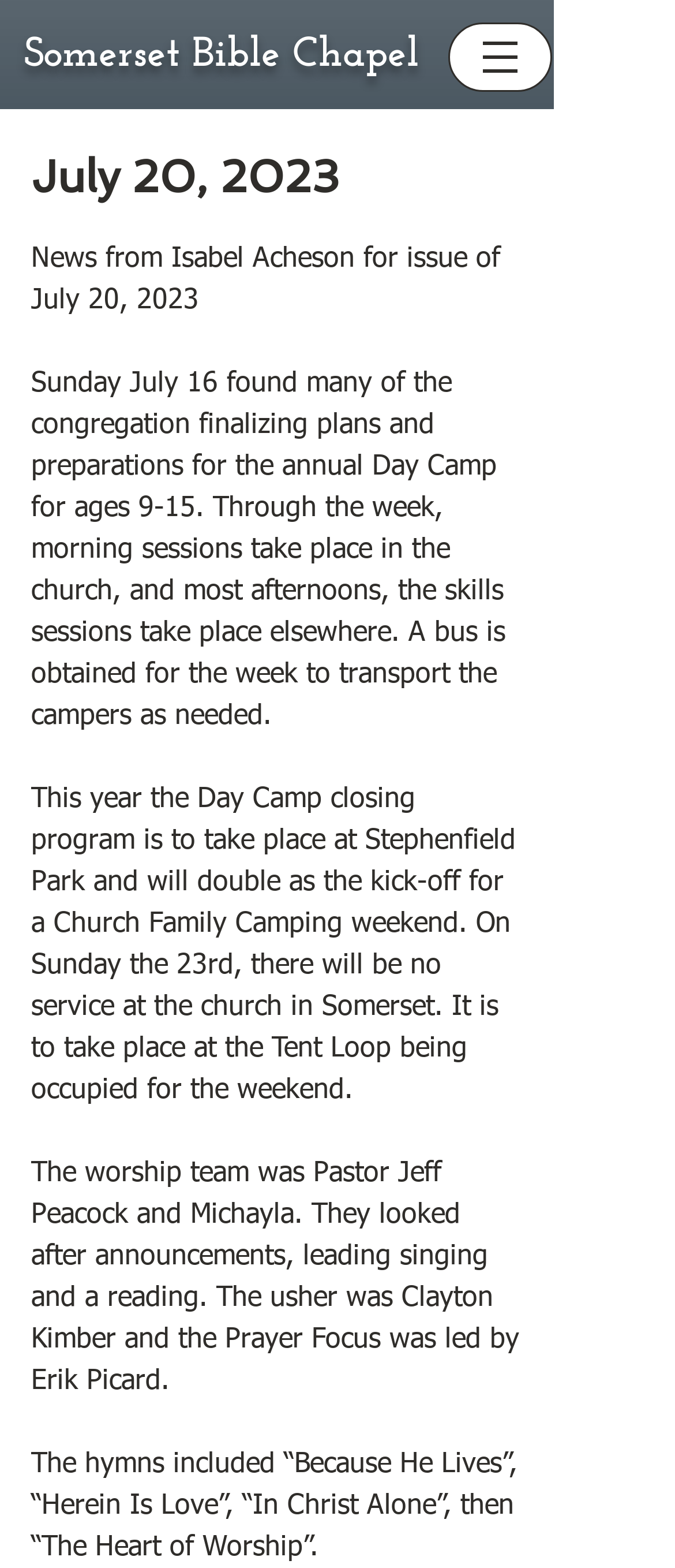Describe every aspect of the webpage comprehensively.

The webpage appears to be a news article or blog post from Somerset Bible Chapel, dated July 20, 2023. At the top of the page, there is a heading with the chapel's name, followed by a navigation menu labeled "Site" with a dropdown button featuring an image. 

Below the navigation menu, there is a prominent heading with the date "July 20, 2023". Underneath this heading, there are four paragraphs of text. The first paragraph discusses the congregation's preparations for the annual Day Camp for ages 9-15. The second paragraph provides more details about the camp's schedule and activities. The third paragraph announces the Day Camp closing program and a Church Family Camping weekend at Stephenfield Park. The fourth paragraph summarizes the worship team's activities, including the leaders, hymns, and prayer focus.

The text is arranged in a single column, with each paragraph flowing into the next. The font size and style appear to be consistent throughout the article, with no images or other multimedia elements aside from the small image on the navigation menu button. Overall, the webpage presents a clear and concise report on the chapel's news and events.